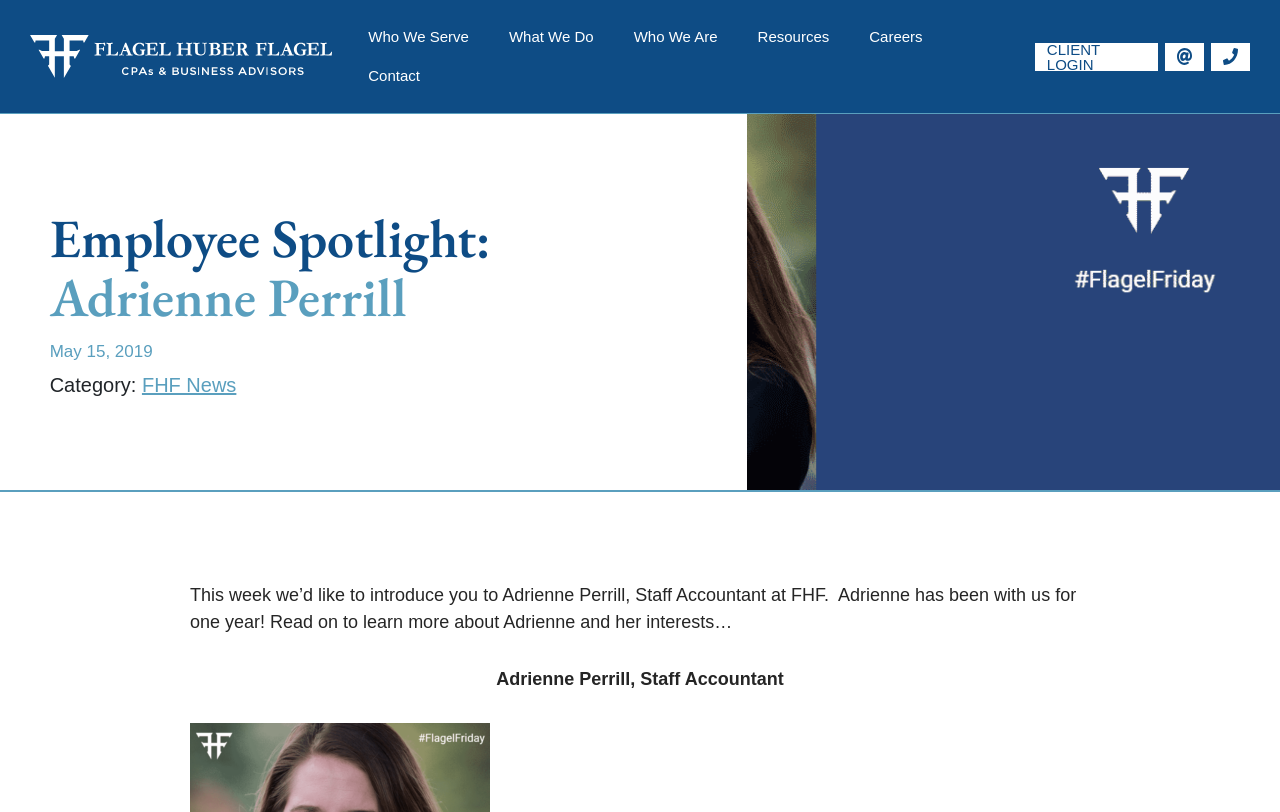Summarize the webpage in an elaborate manner.

The webpage is about an employee spotlight, featuring Adrienne Perrill, a Staff Accountant at FHF. At the top left corner, there is a logo of FHF, which is a clickable link. 

Below the logo, there is a navigation menu with five links: "Who We Serve", "What We Do", "Who We Are", "Resources", and "Careers". These links are positioned horizontally, taking up the top section of the page. 

On the top right corner, there are three links: "CLIENT LOGIN", "Email Flagel Huber Flagel", and "Call Flagel Huber Flagel". The "Email" and "Call" links have corresponding icons next to them.

The main content of the page is an article about Adrienne Perrill, with a heading "Employee Spotlight: Adrienne Perrill" positioned at the top center of the page. Below the heading, there is a date "May 15, 2019" and a category label "FHF News". 

The article itself is a brief introduction to Adrienne, mentioning her position and tenure at FHF, and inviting readers to learn more about her interests. The text is positioned in the middle section of the page, taking up most of the width.